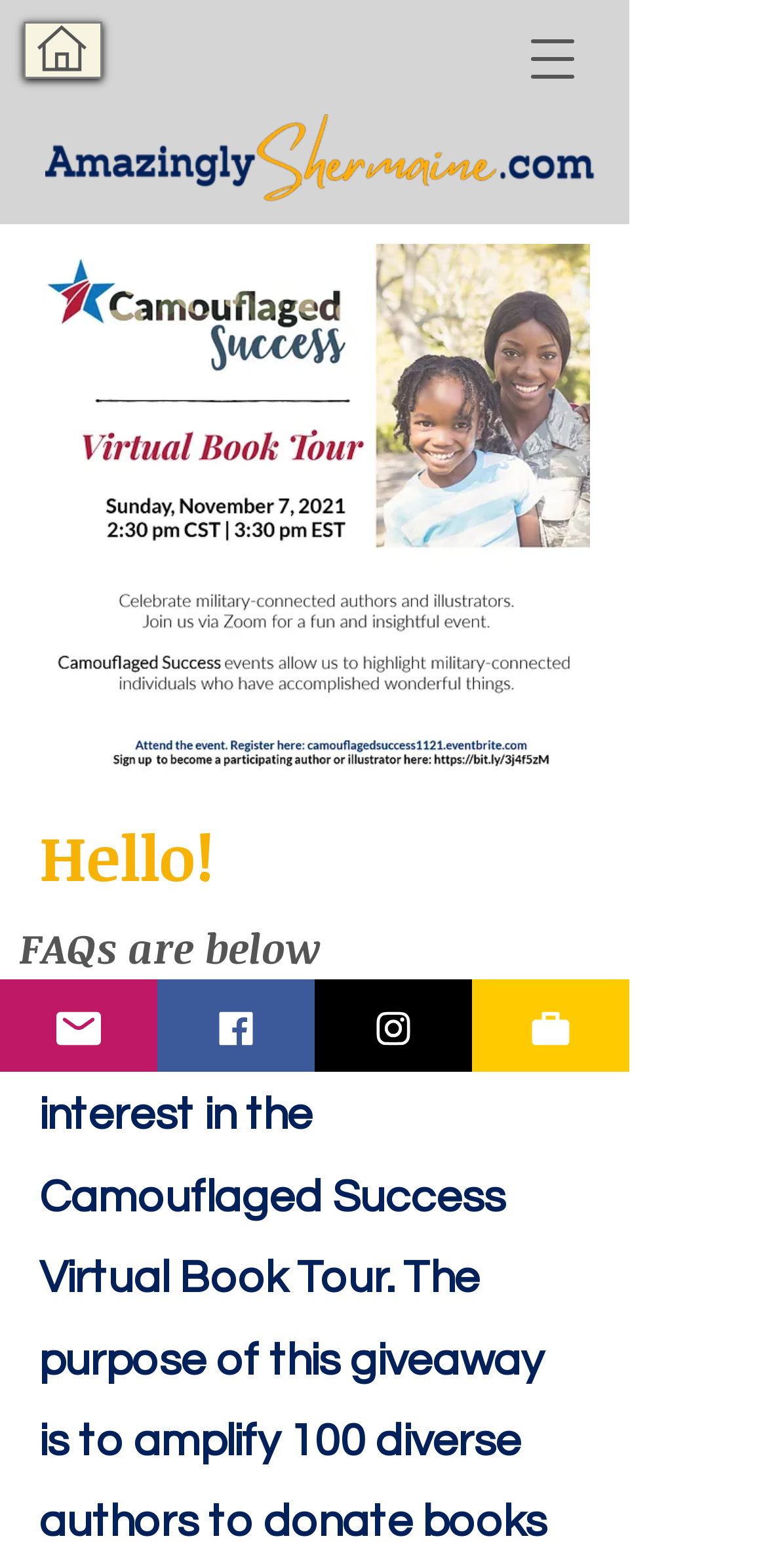Produce an elaborate caption capturing the essence of the webpage.

The webpage is about a "Military Family Book Giveaway" organized by Amazingly Shermaine. At the top-left corner, there is a navigation menu button. Next to it, there is a logo image of Amazingly Shermaine. Below the logo, there is a large image of a book cover, likely related to the giveaway.

The main content of the webpage starts with a heading that says "Hello!" followed by a brief introduction or description of the giveaway. Below this heading, there is another heading that says "FAQs are below", indicating that the frequently asked questions about the giveaway can be found further down the page.

At the bottom of the page, there are social media links to Email, Facebook, Instagram, and a Custom Action, each accompanied by a small icon. These links are aligned horizontally and take up the full width of the page.